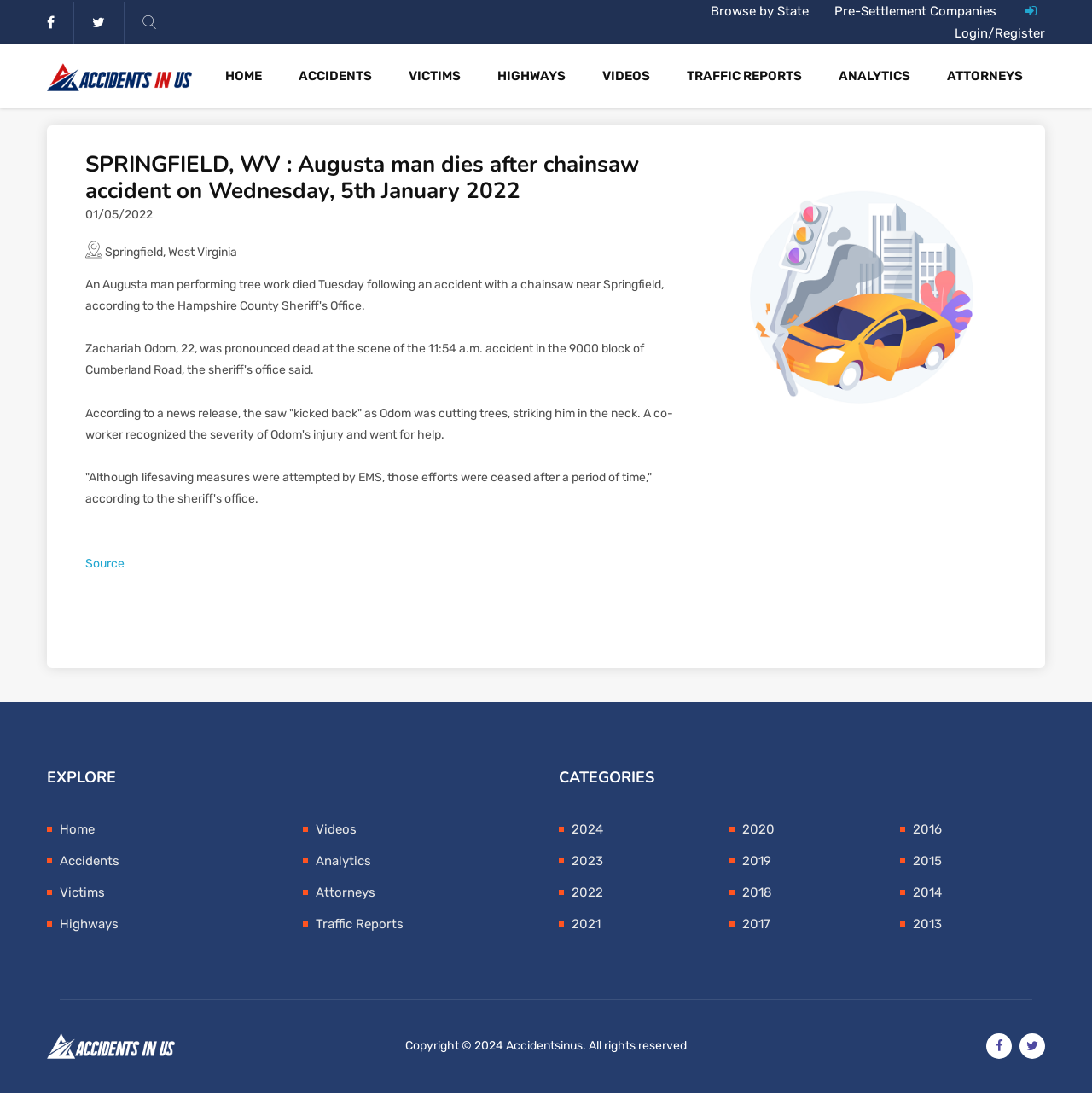Locate the bounding box of the UI element with the following description: "Browse by State".

[0.651, 0.003, 0.741, 0.017]